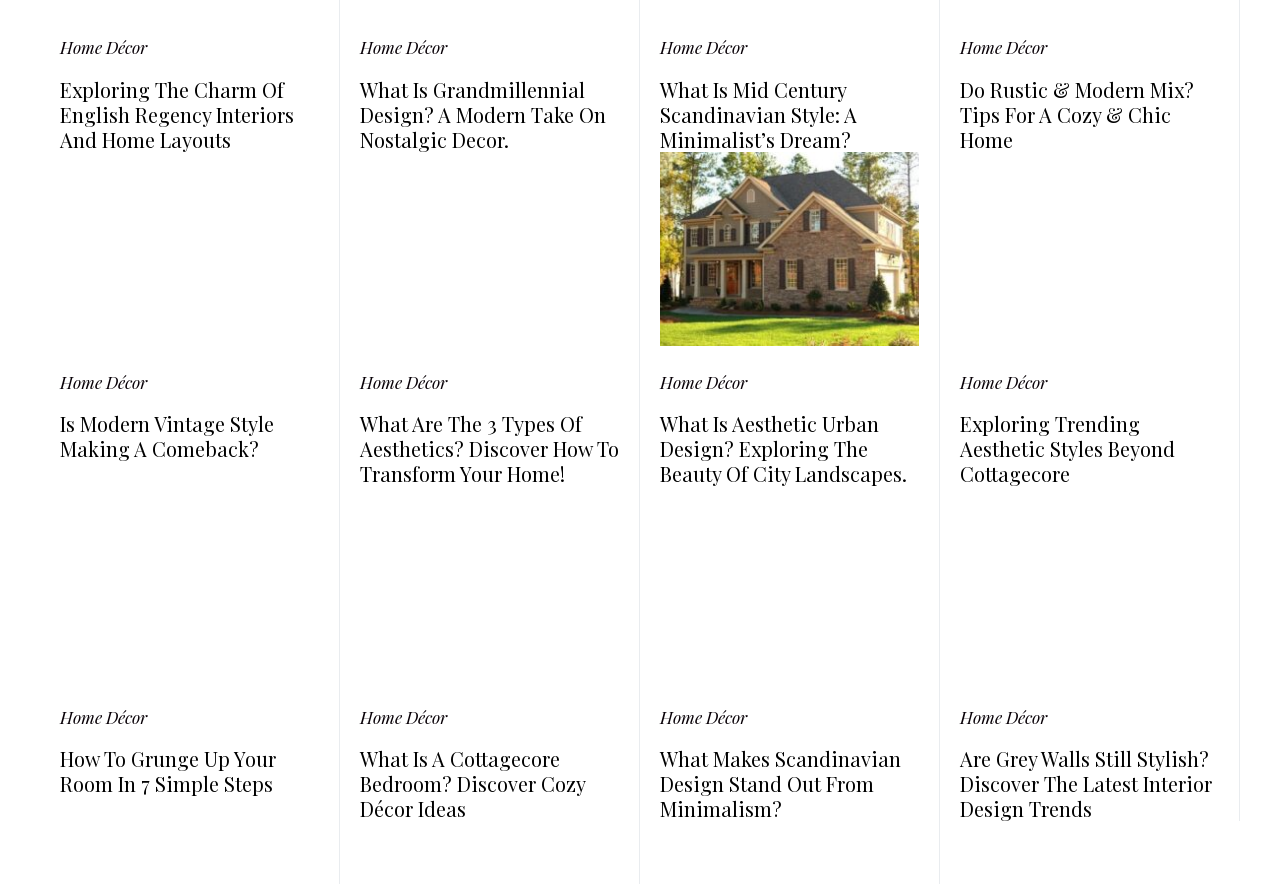How many articles are on this webpage?
Look at the screenshot and give a one-word or phrase answer.

9